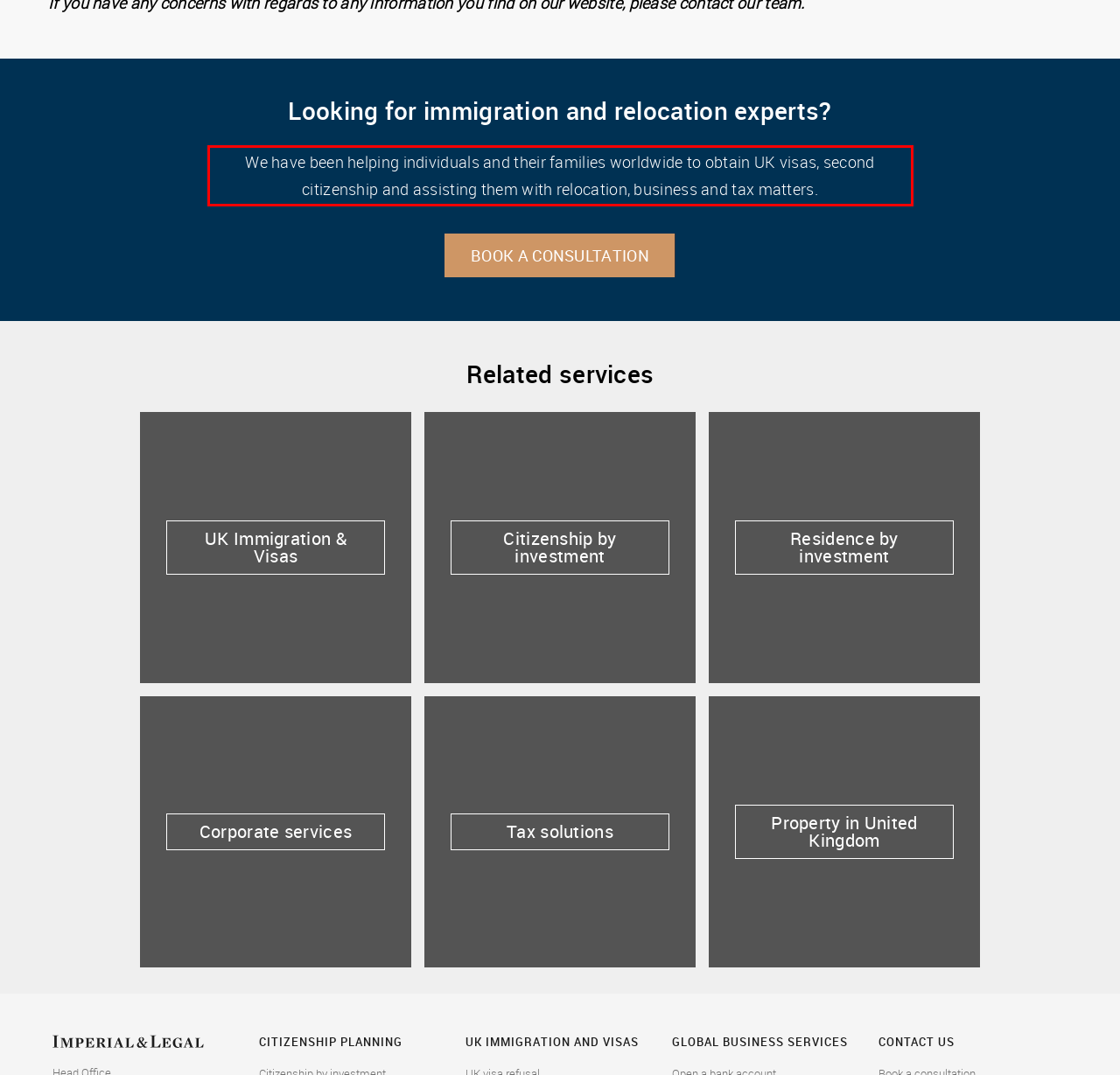You are provided with a screenshot of a webpage that includes a UI element enclosed in a red rectangle. Extract the text content inside this red rectangle.

We have been helping individuals and their families worldwide to obtain UK visas, second citizenship and assisting them with relocation, business and tax matters.